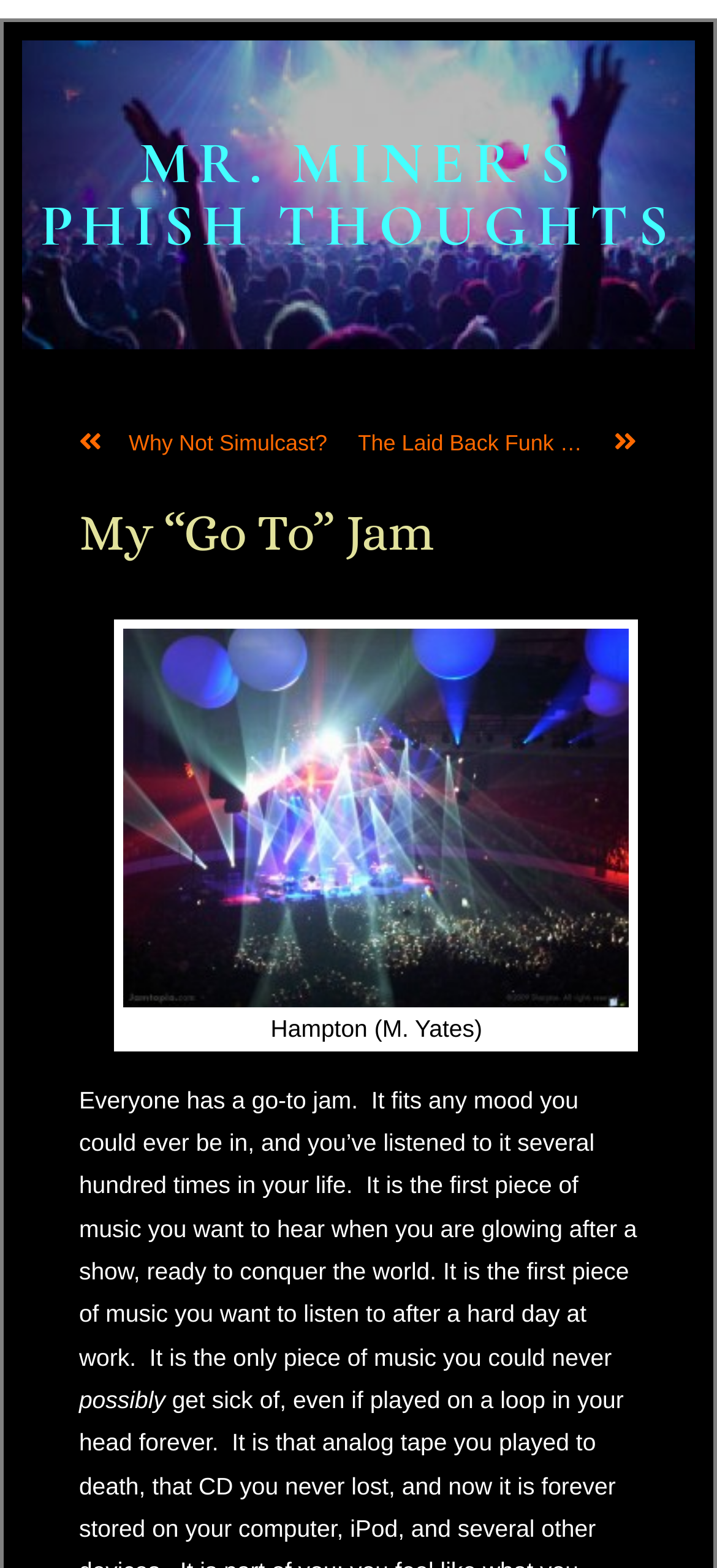What is the 'go-to jam' according to the article?
Ensure your answer is thorough and detailed.

Although the article discusses the concept of a 'go-to jam', it doesn't explicitly mention what the author's 'go-to jam' is. It only provides a description of what a 'go-to jam' is and its significance.